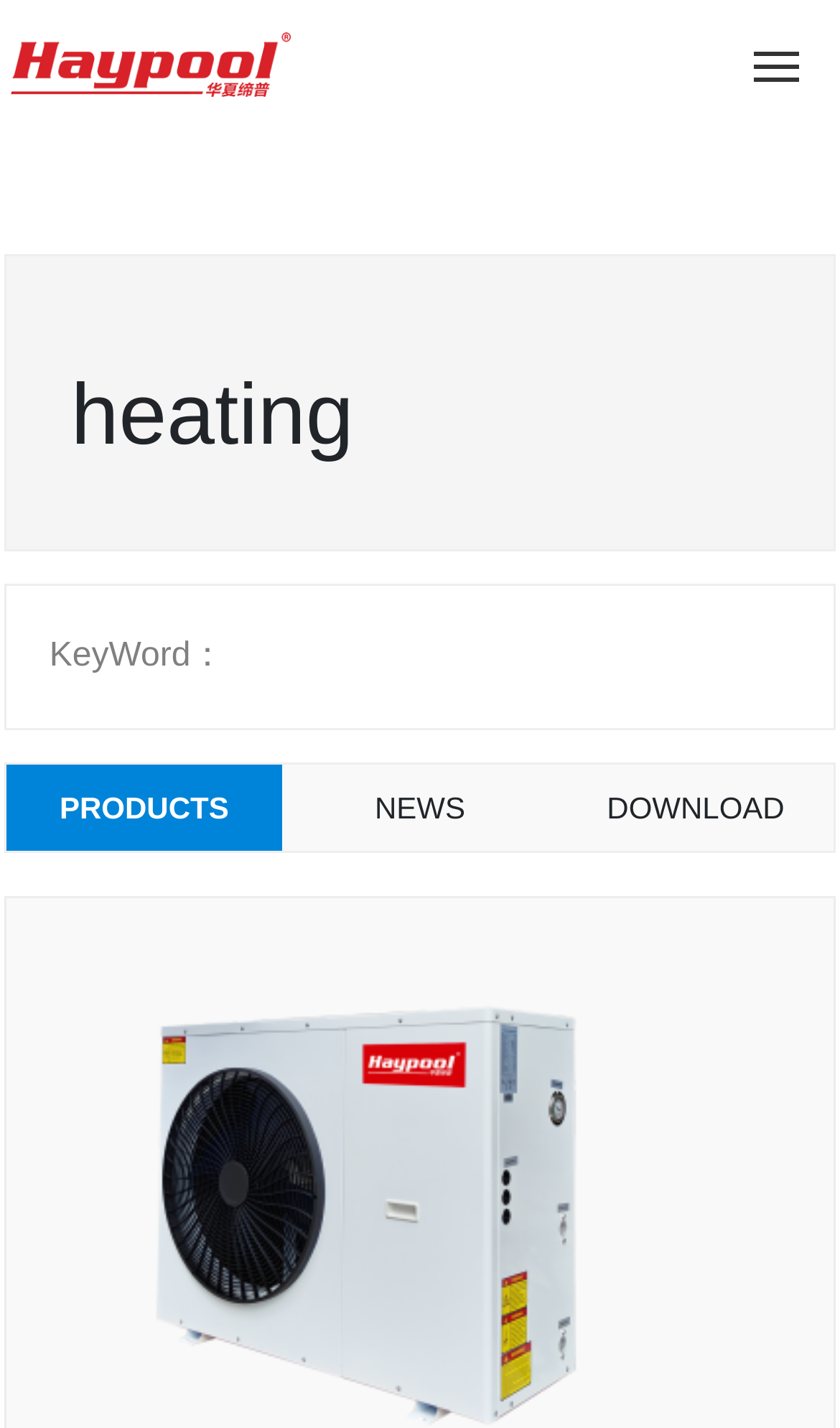Using the description: "Case", determine the UI element's bounding box coordinates. Ensure the coordinates are in the format of four float numbers between 0 and 1, i.e., [left, top, right, bottom].

[0.051, 0.434, 0.909, 0.468]